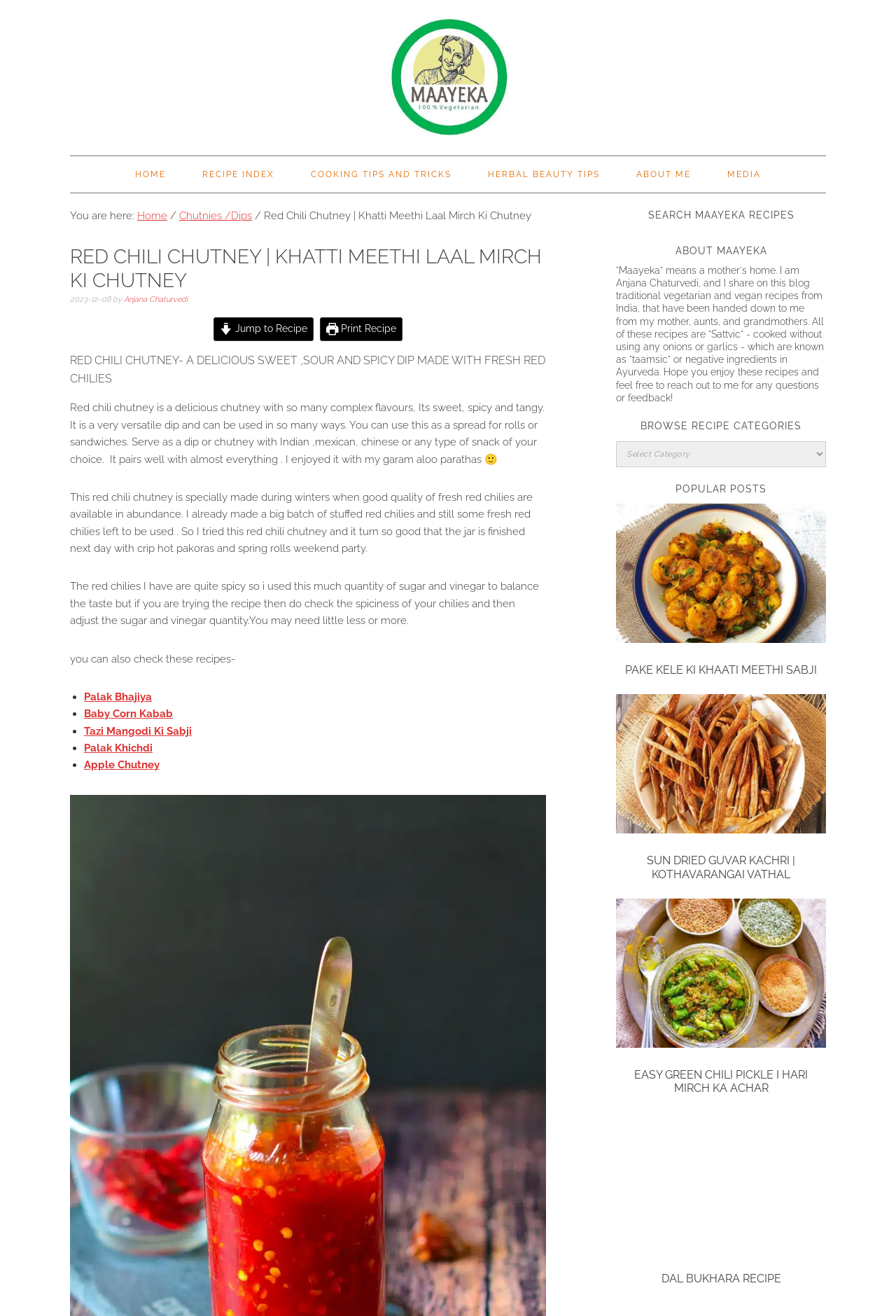Extract the main heading from the webpage content.

RED CHILI CHUTNEY | KHATTI MEETHI LAAL MIRCH KI CHUTNEY